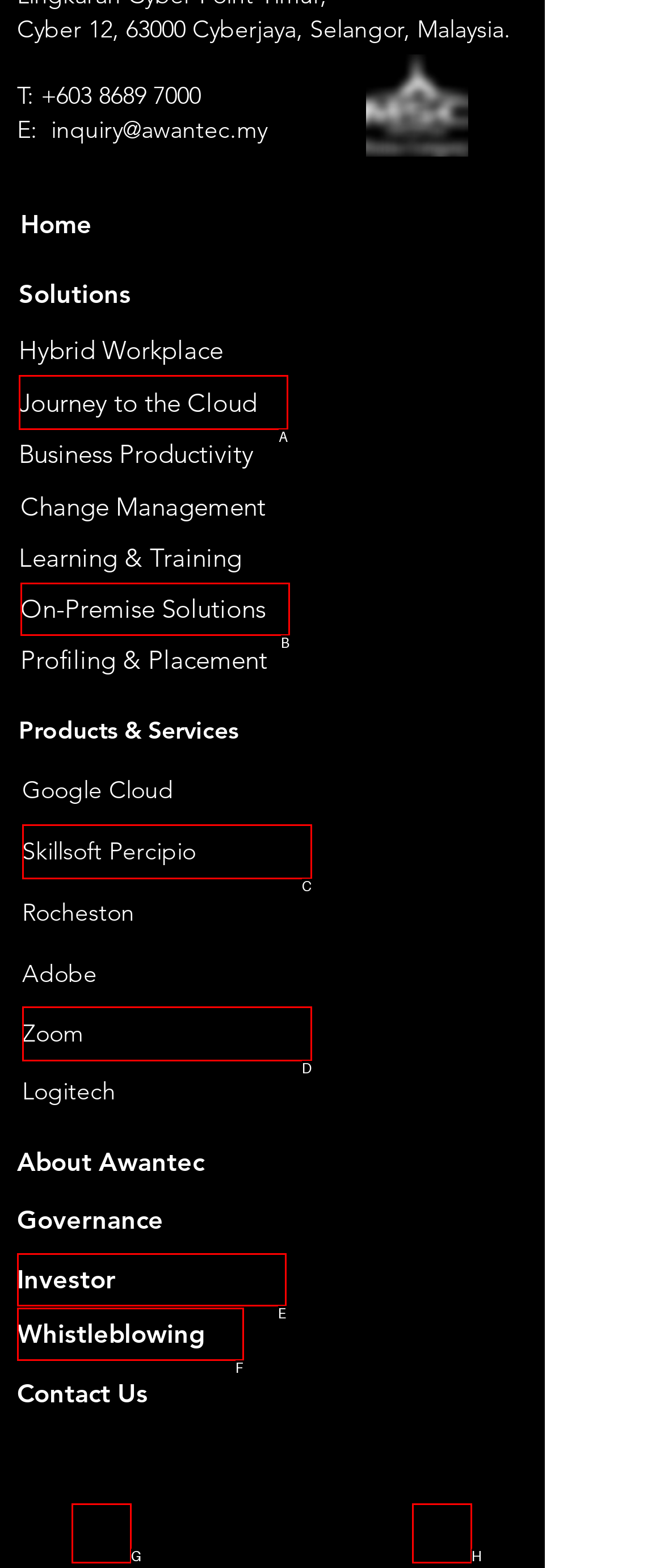From the provided options, which letter corresponds to the element described as: Journey to the Cloud
Answer with the letter only.

A